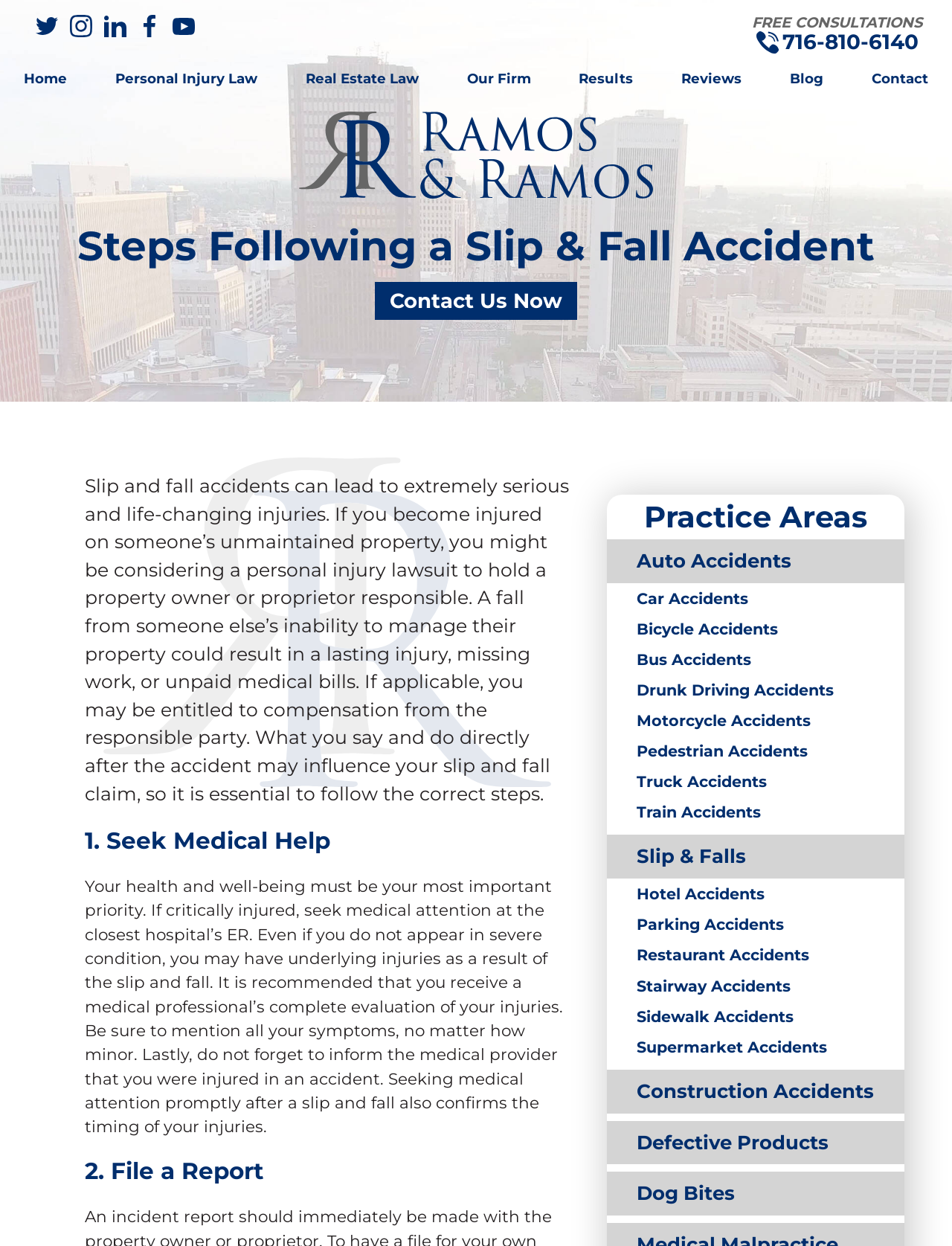Can you find the bounding box coordinates for the element to click on to achieve the instruction: "Click the 'Home' link"?

[0.014, 0.055, 0.082, 0.071]